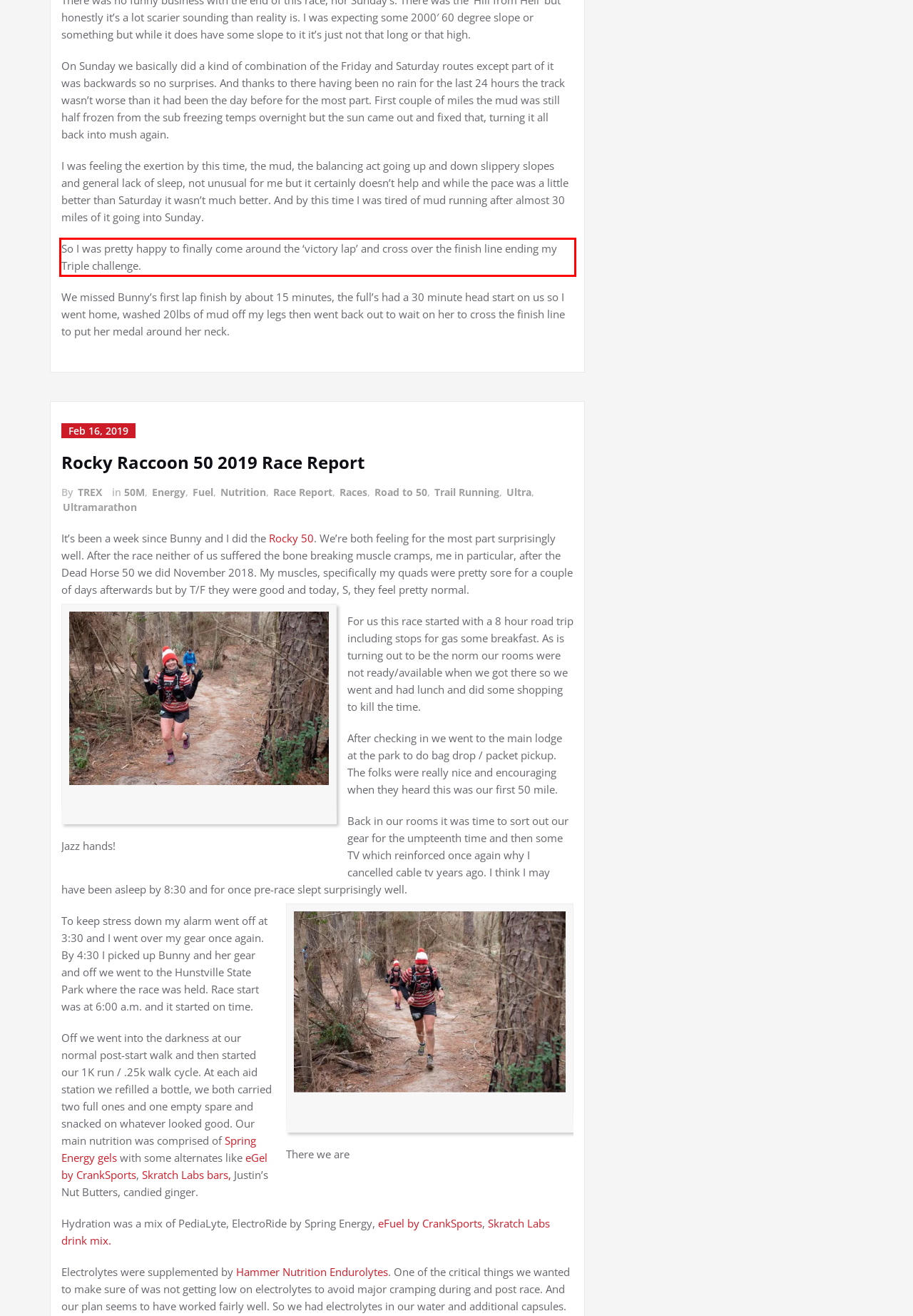Using the provided webpage screenshot, recognize the text content in the area marked by the red bounding box.

So I was pretty happy to finally come around the ‘victory lap’ and cross over the finish line ending my Triple challenge.